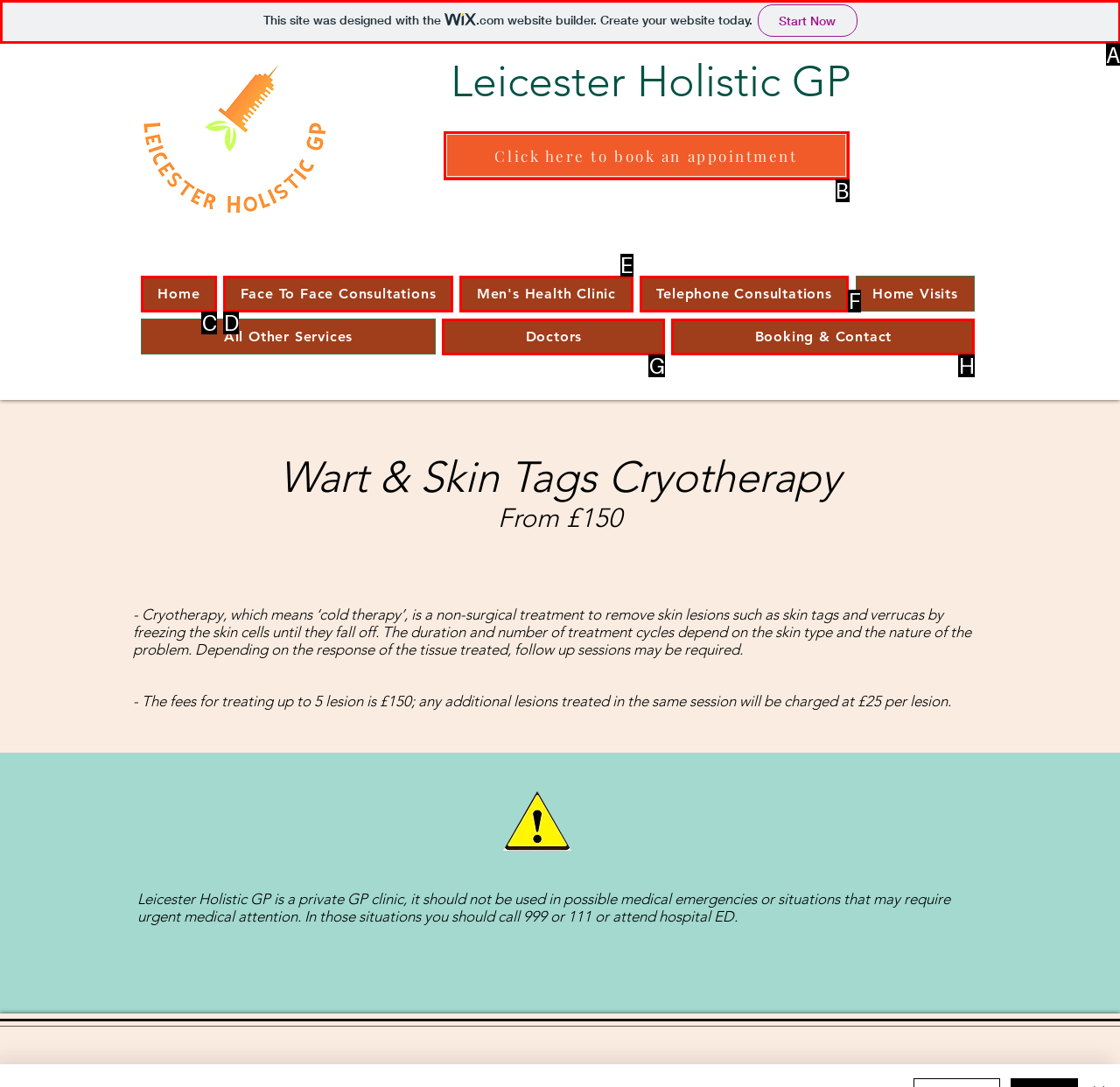Select the appropriate HTML element that needs to be clicked to finish the task: Click on the 'This site was designed with the wix.com website builder. Create your website today. Start Now' link
Reply with the letter of the chosen option.

A